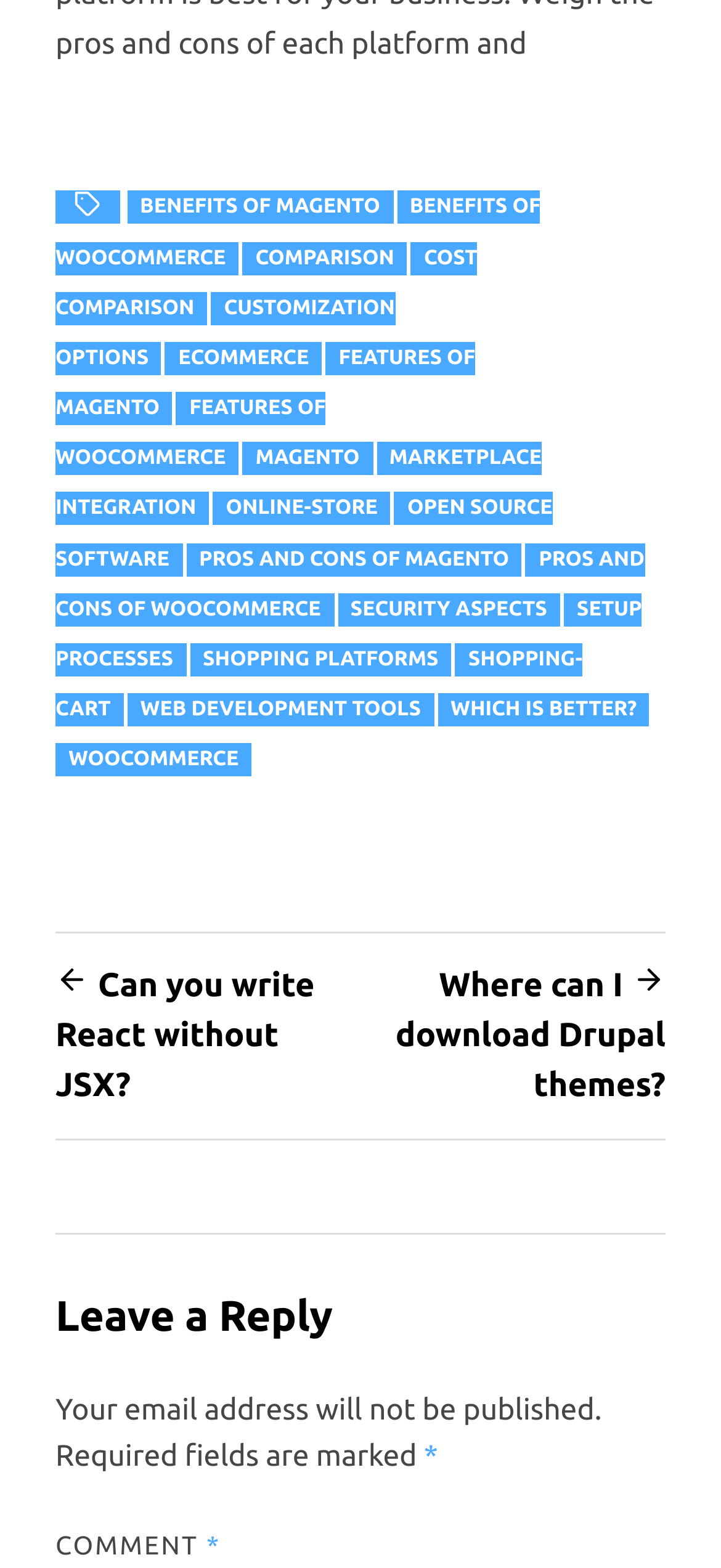Respond to the question below with a single word or phrase:
What is the text above the comment box?

Leave a Reply